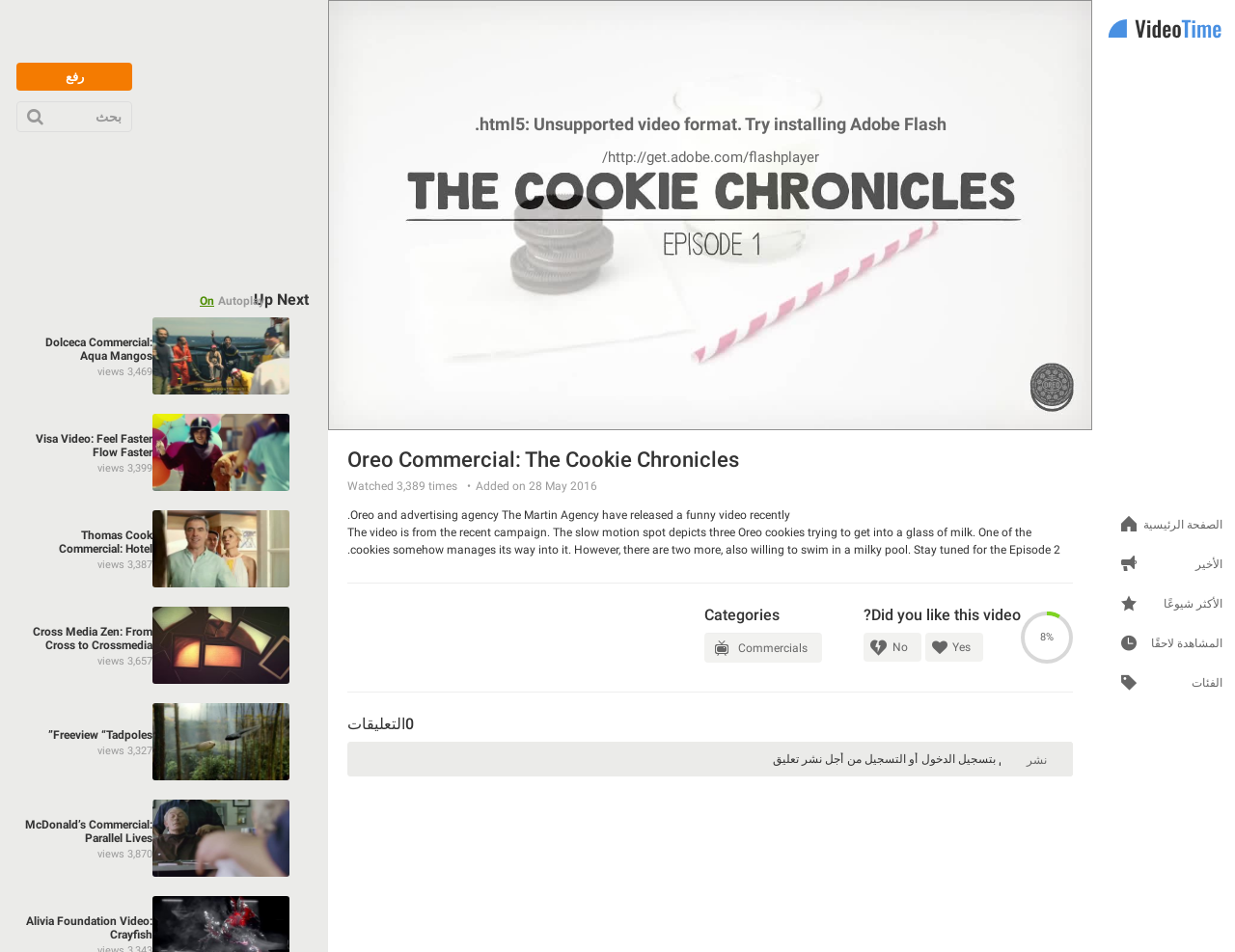Indicate the bounding box coordinates of the element that must be clicked to execute the instruction: "Write a comment in the textbox". The coordinates should be given as four float numbers between 0 and 1, i.e., [left, top, right, bottom].

[0.28, 0.78, 0.867, 0.816]